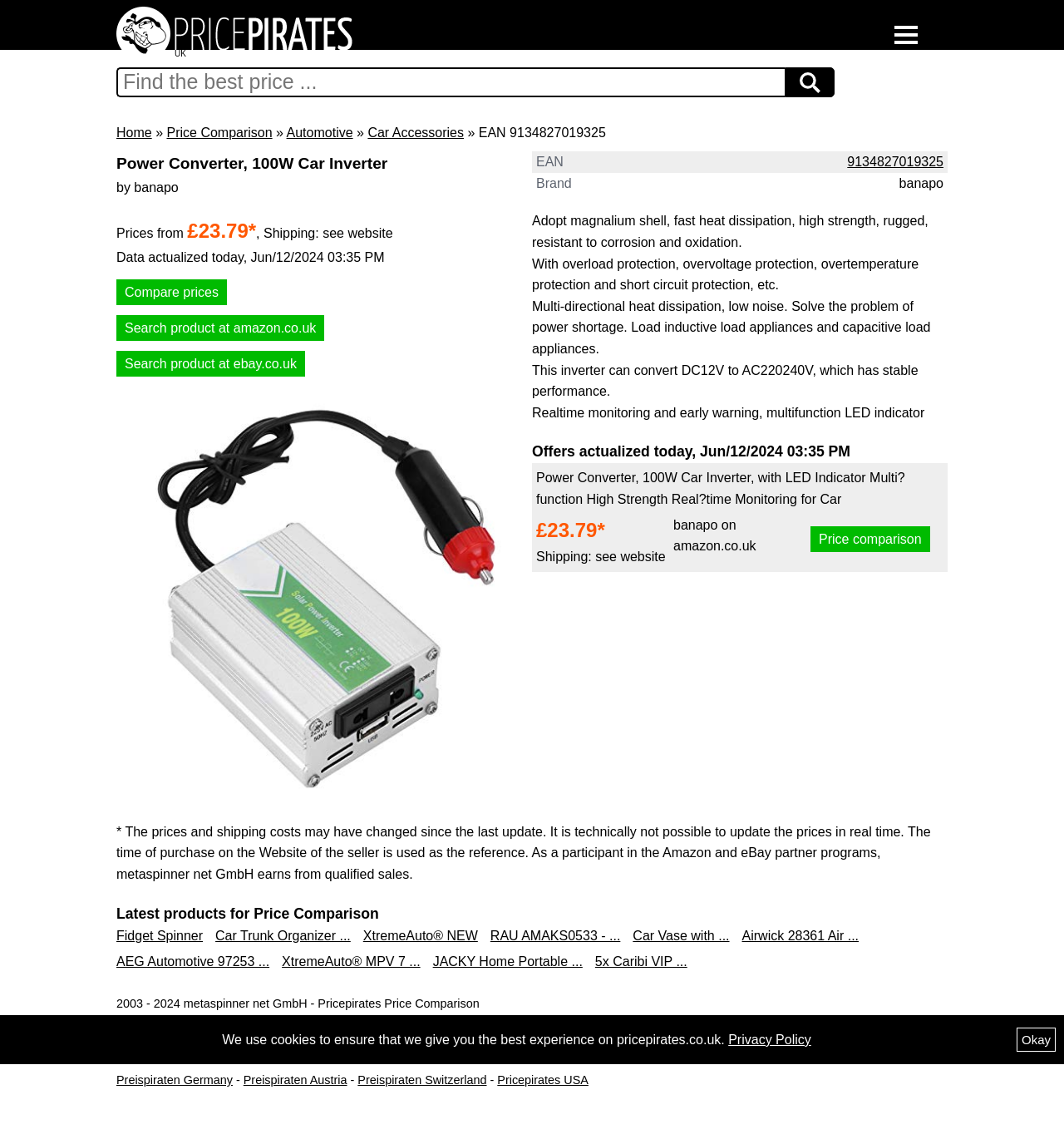How many protection features does the inverter have?
Observe the image and answer the question with a one-word or short phrase response.

Four